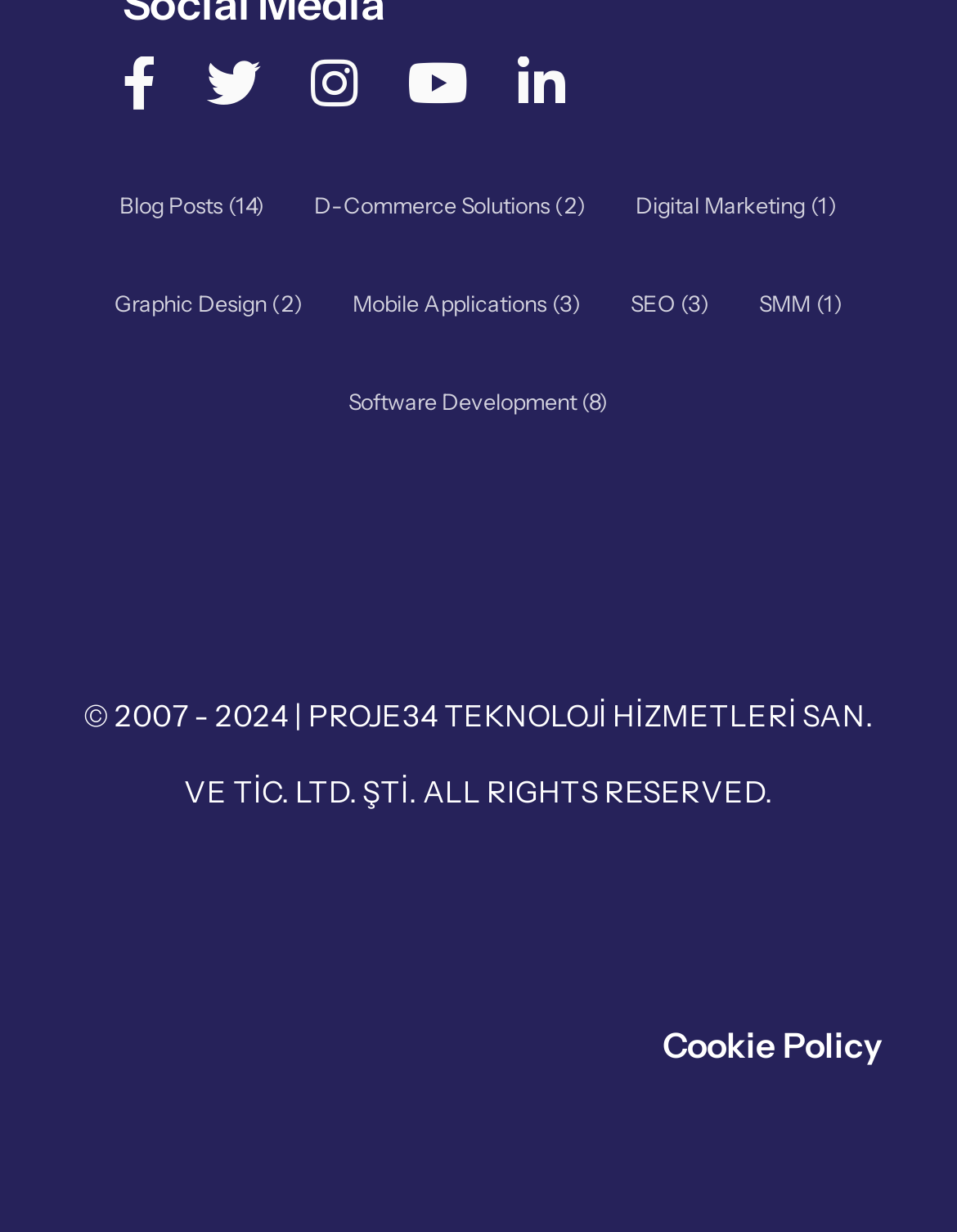Answer this question in one word or a short phrase: What is the name of the company mentioned in the footer?

PROJE34 TEKNOLOJİ HİZMETLERİ SAN. VE TİC. LTD. ŞTİ.